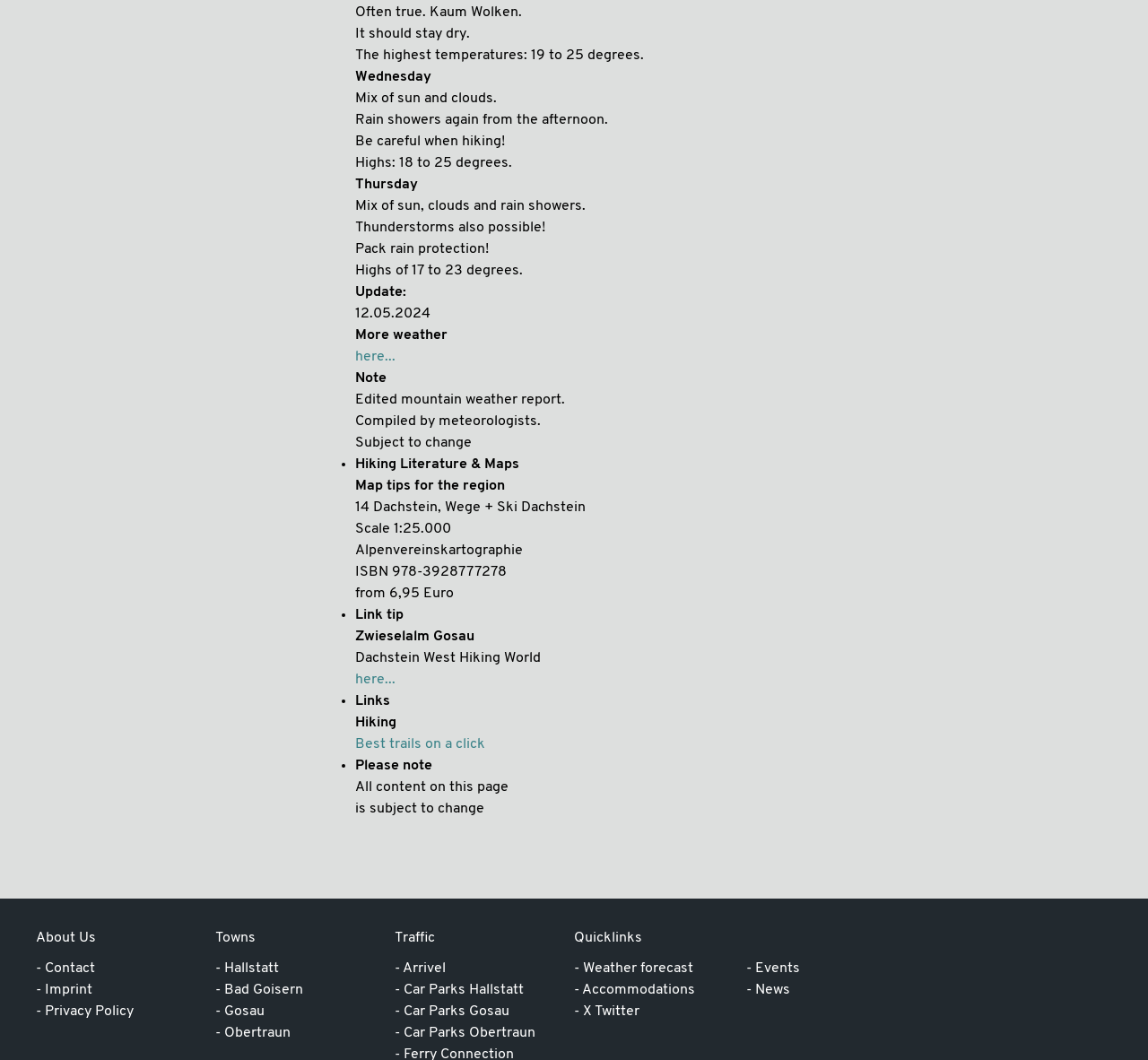What is the scale of the map mentioned?
Using the image as a reference, answer the question with a short word or phrase.

1:25.000